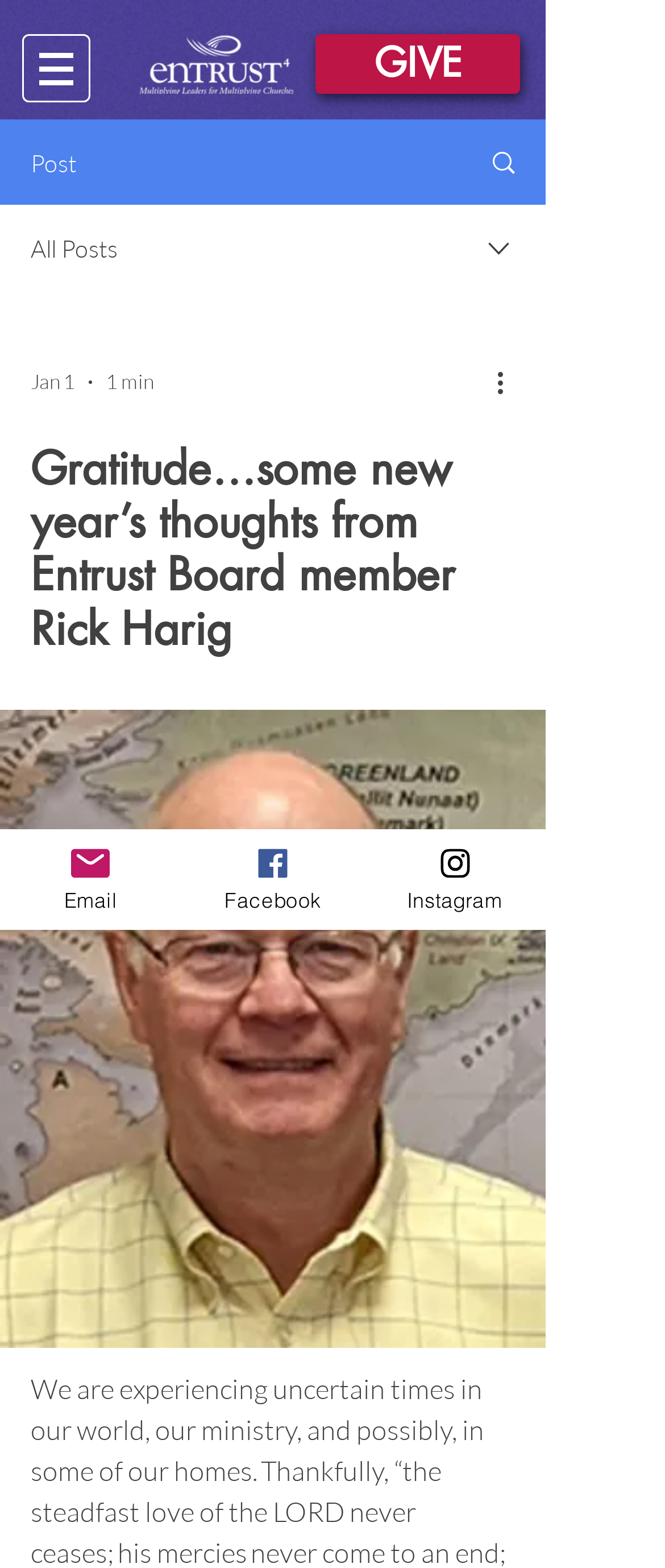Please identify the bounding box coordinates of where to click in order to follow the instruction: "Click the navigation menu".

[0.033, 0.022, 0.136, 0.065]